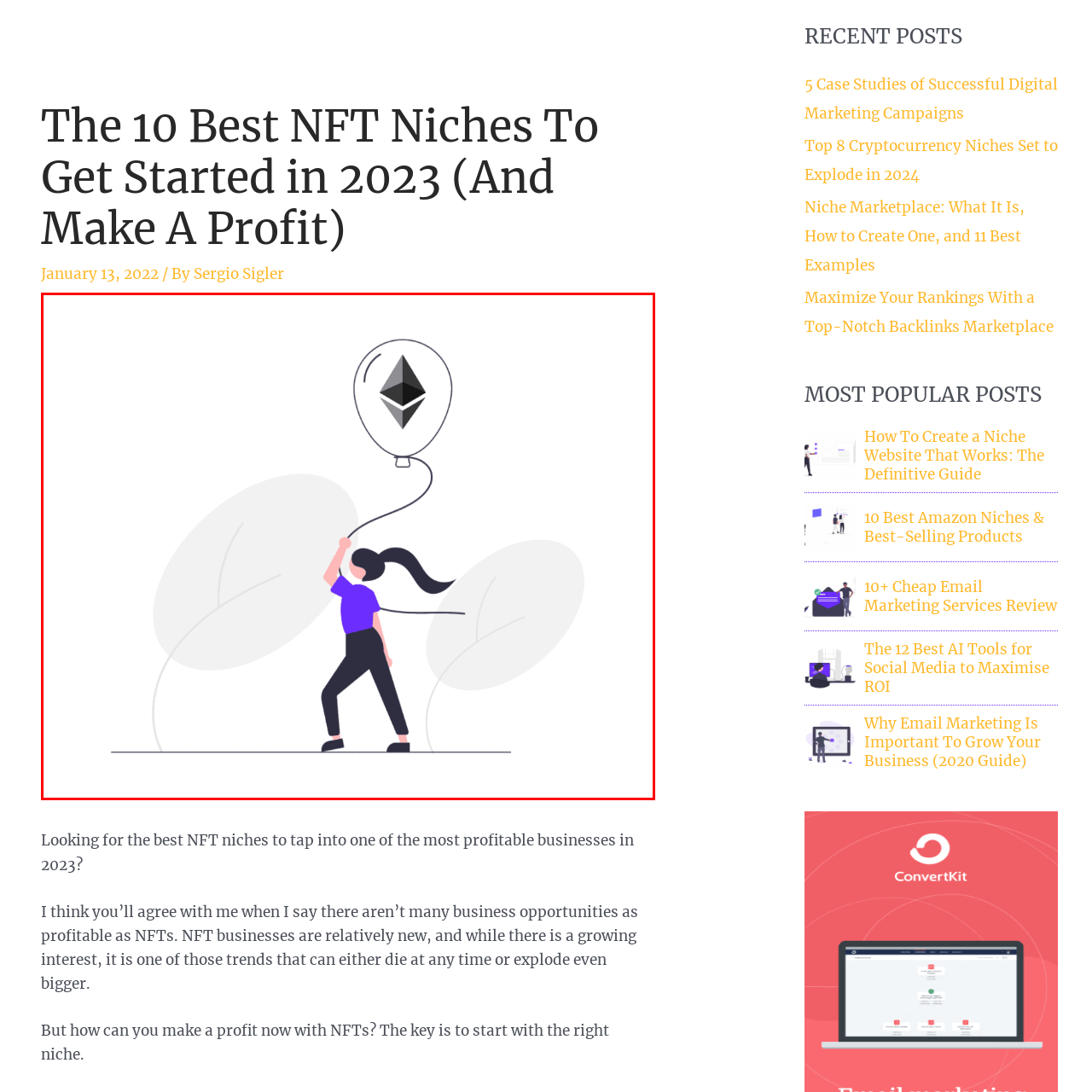Refer to the section enclosed in the red box, What is the topic of the article associated with the image? Please answer briefly with a single word or phrase.

NFT niches